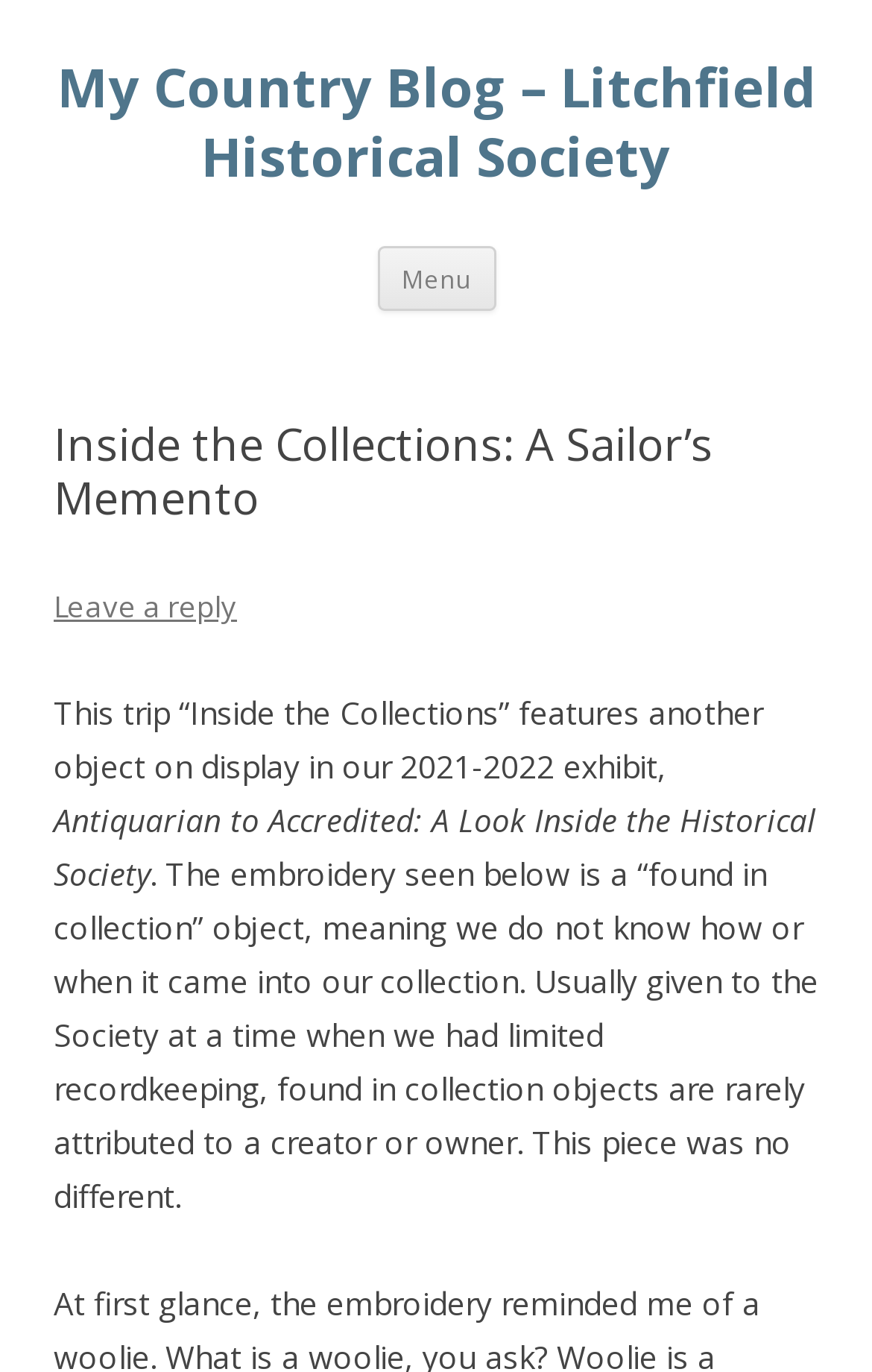Please provide the bounding box coordinates for the UI element as described: "Leave a reply". The coordinates must be four floats between 0 and 1, represented as [left, top, right, bottom].

[0.062, 0.428, 0.272, 0.457]